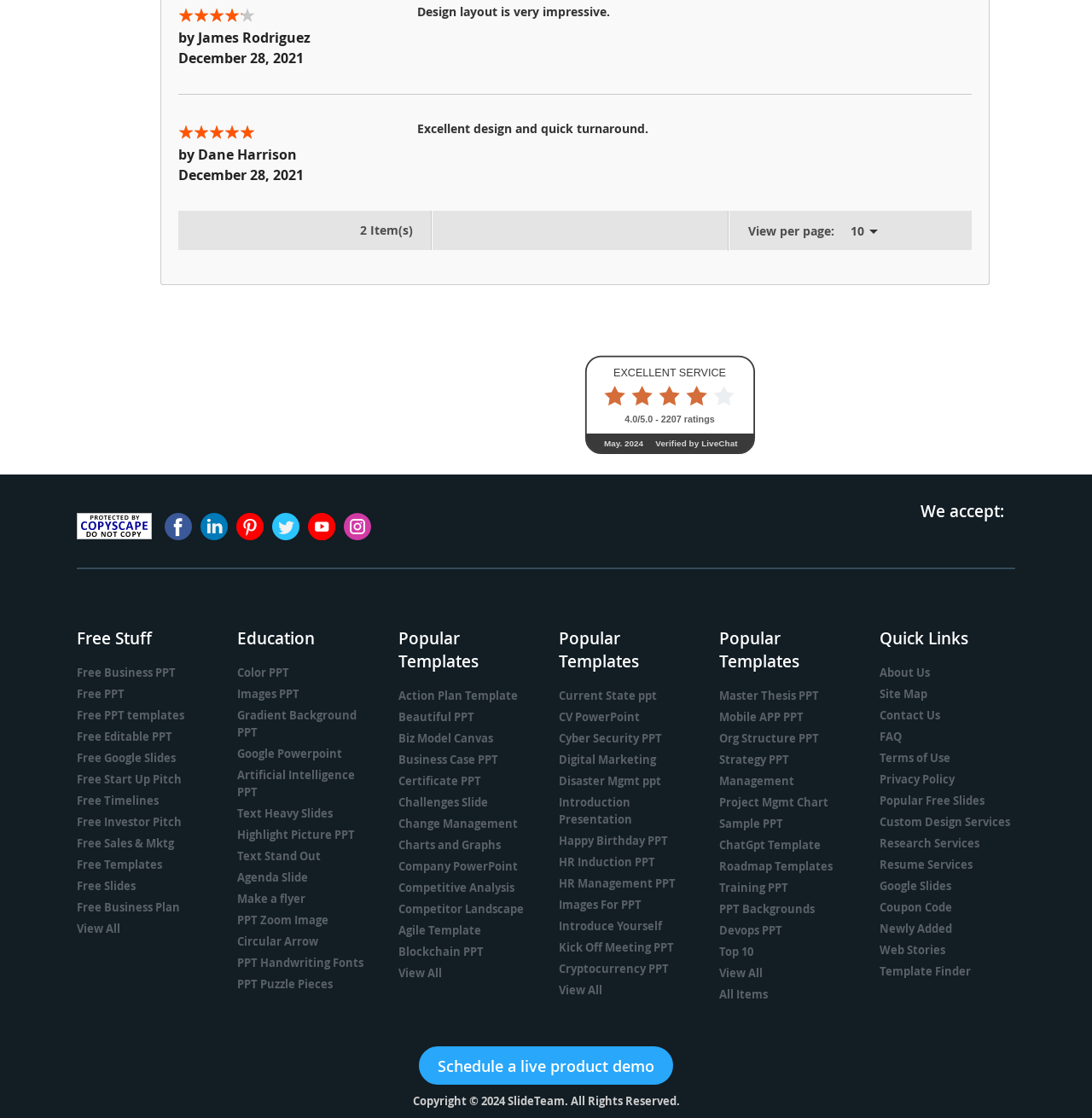Select the bounding box coordinates of the element I need to click to carry out the following instruction: "Select the 'June 2024' calendar".

None